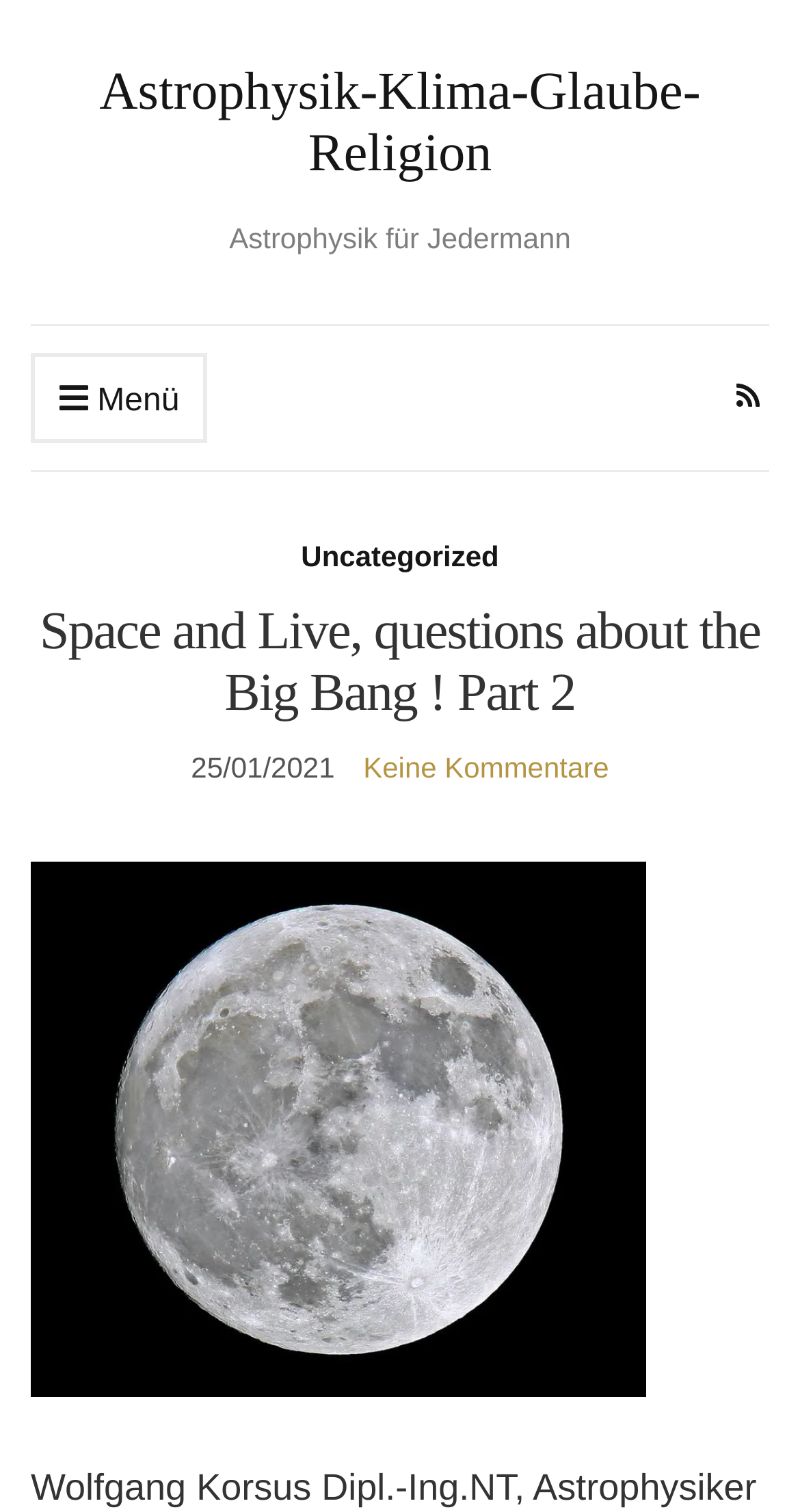Using the information from the screenshot, answer the following question thoroughly:
What is the category of the post?

I found the link 'Uncategorized' under the menu, which implies that the post belongs to the 'Uncategorized' category.